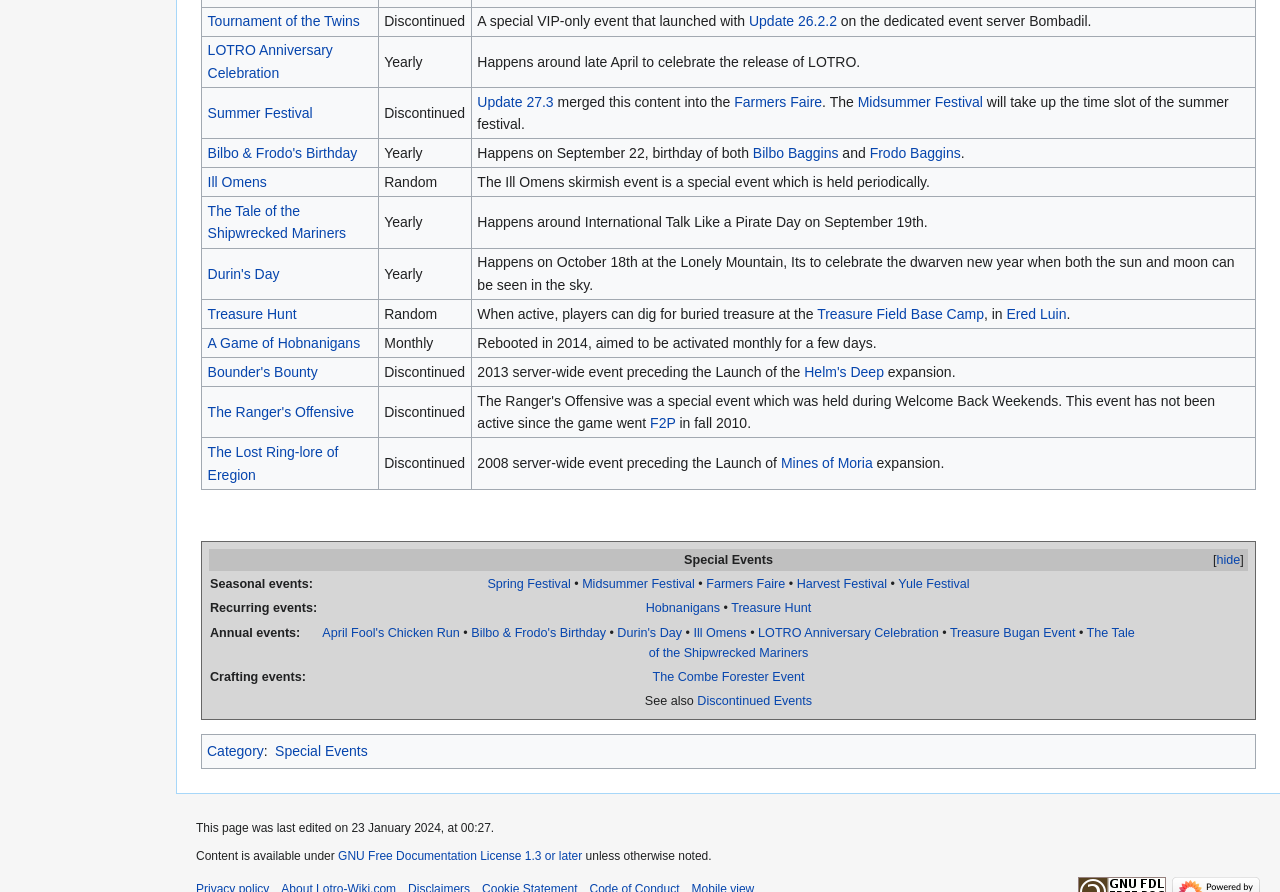Could you please study the image and provide a detailed answer to the question:
What is the name of the event that is held periodically?

I found the answer by looking at the row that mentions 'Ill Omens', which says it is a special event that is held periodically.